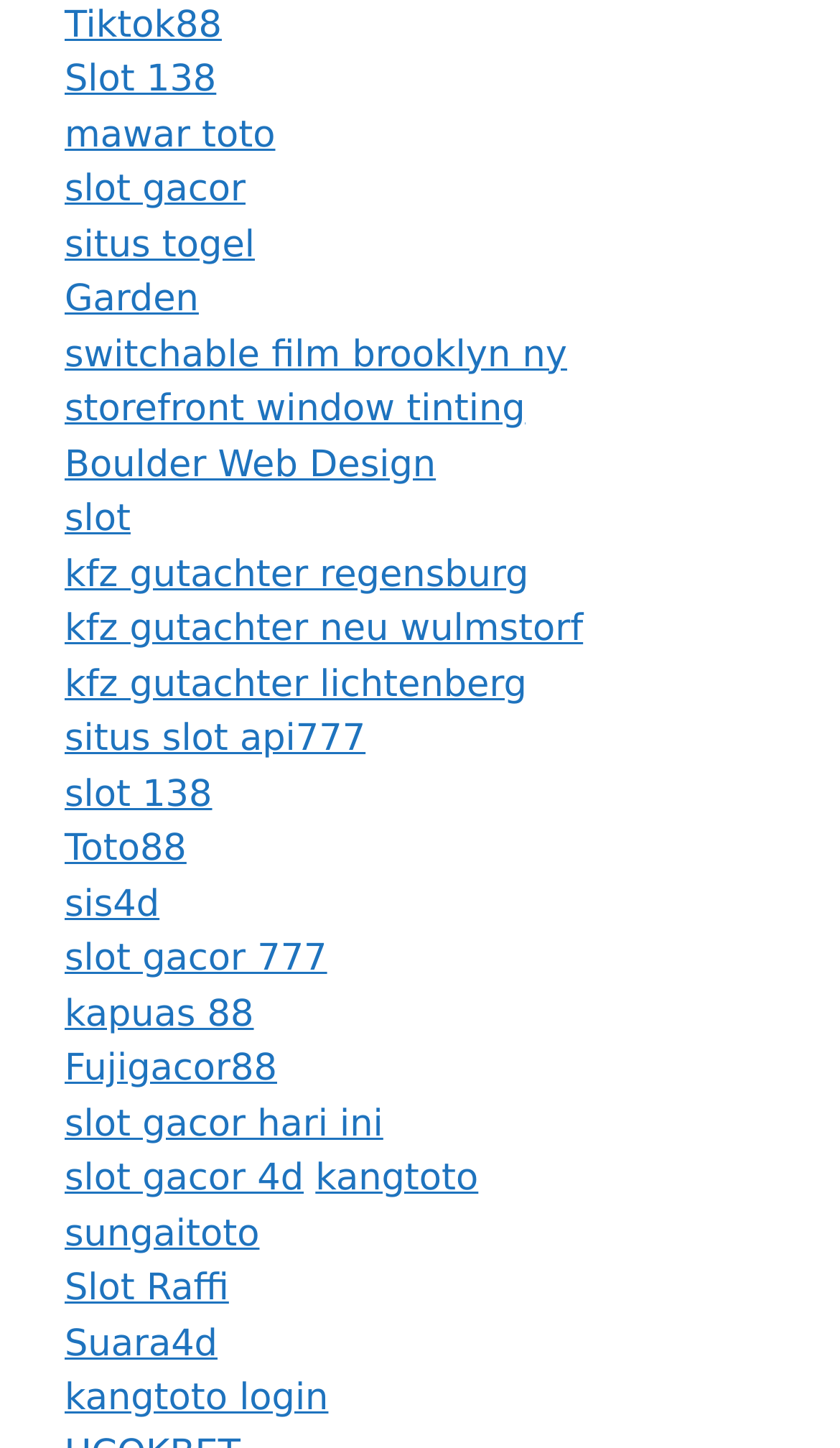Answer the question below in one word or phrase:
How many links are located on the left side of the webpage?

34